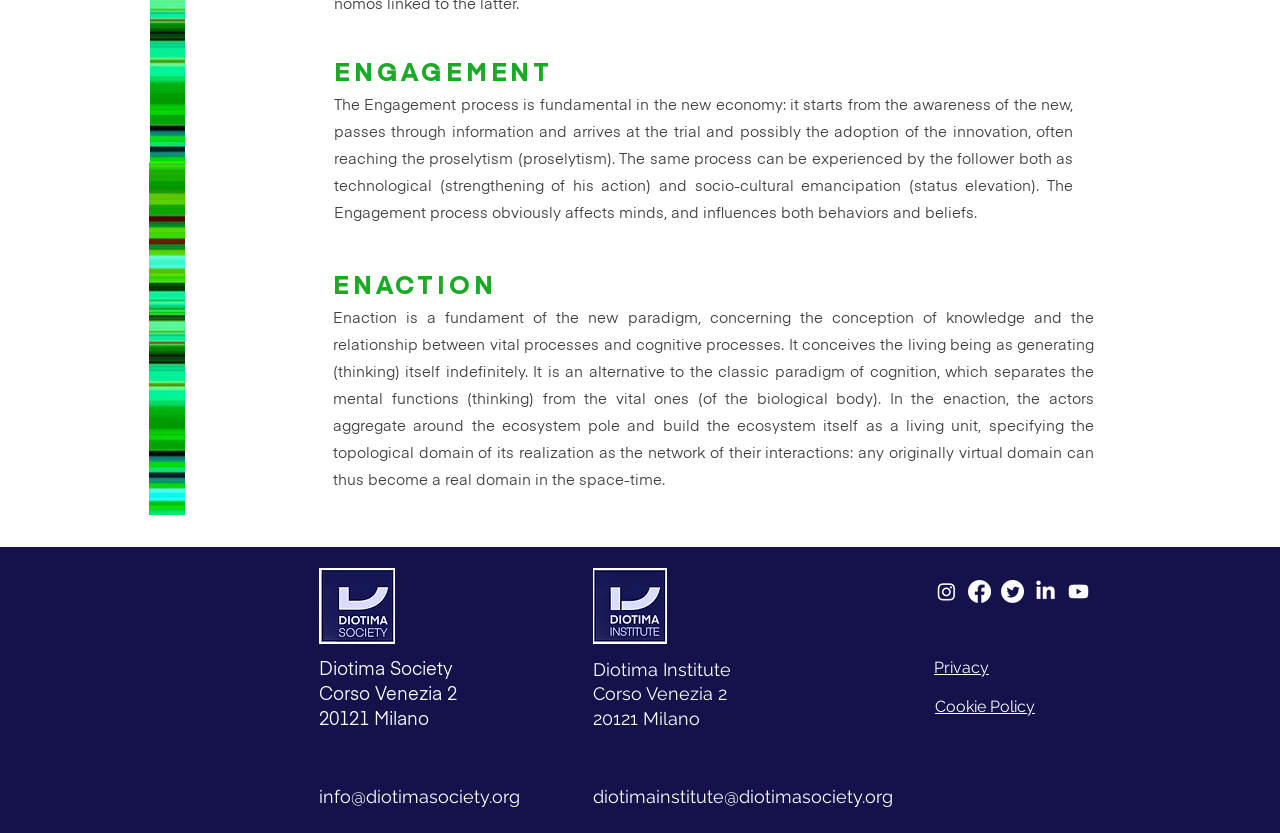What is the concept described in the second paragraph?
Answer the question in a detailed and comprehensive manner.

The concept described in the second paragraph is Enaction, which is mentioned in the static text element 'ENACTION' located at the top of the webpage, with bounding box coordinates [0.26, 0.321, 0.388, 0.36]. The paragraph describes Enaction as a fundament of the new paradigm, concerning the conception of knowledge and the relationship between vital processes and cognitive processes.